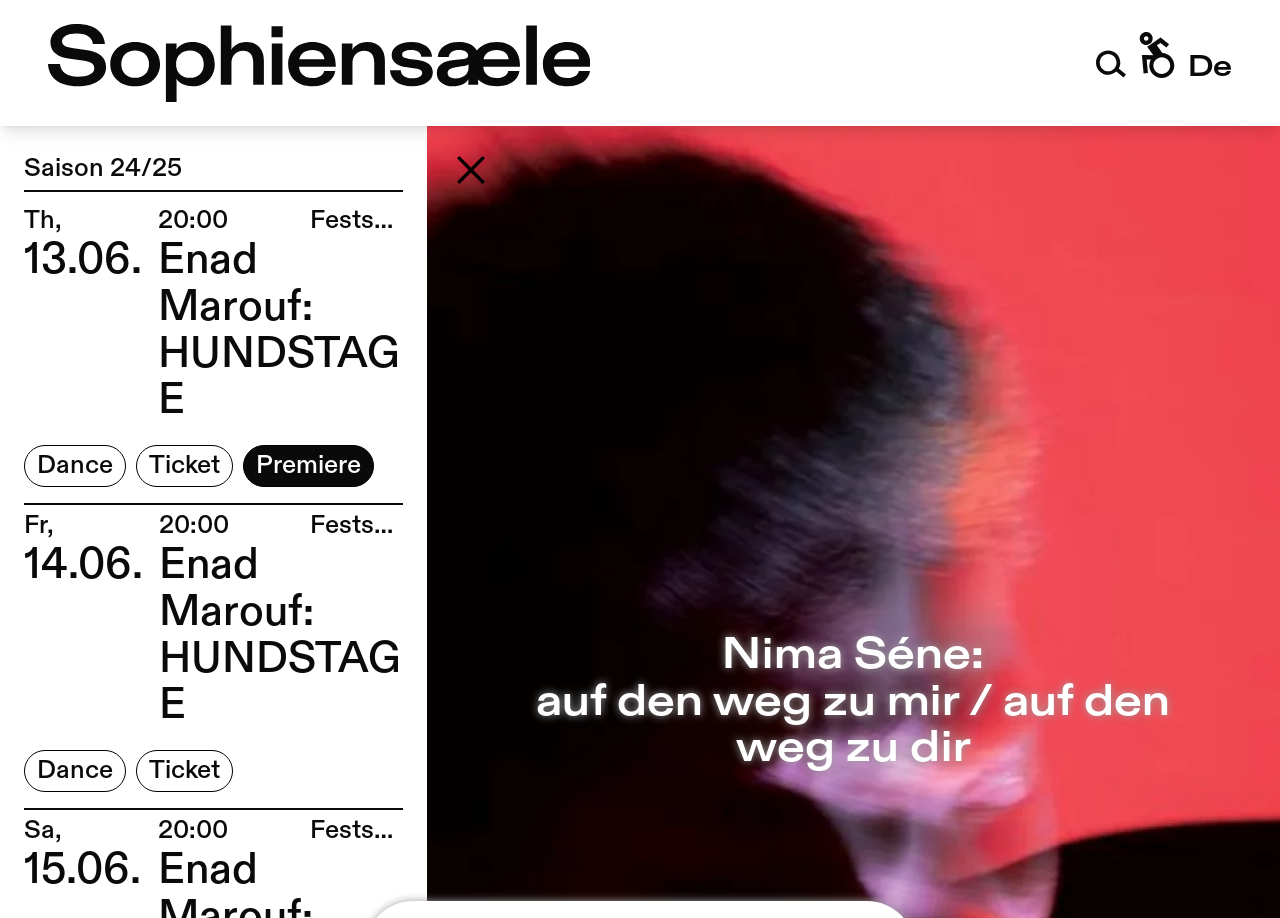Find the bounding box of the element with the following description: "Slitting line". The coordinates must be four float numbers between 0 and 1, formatted as [left, top, right, bottom].

None